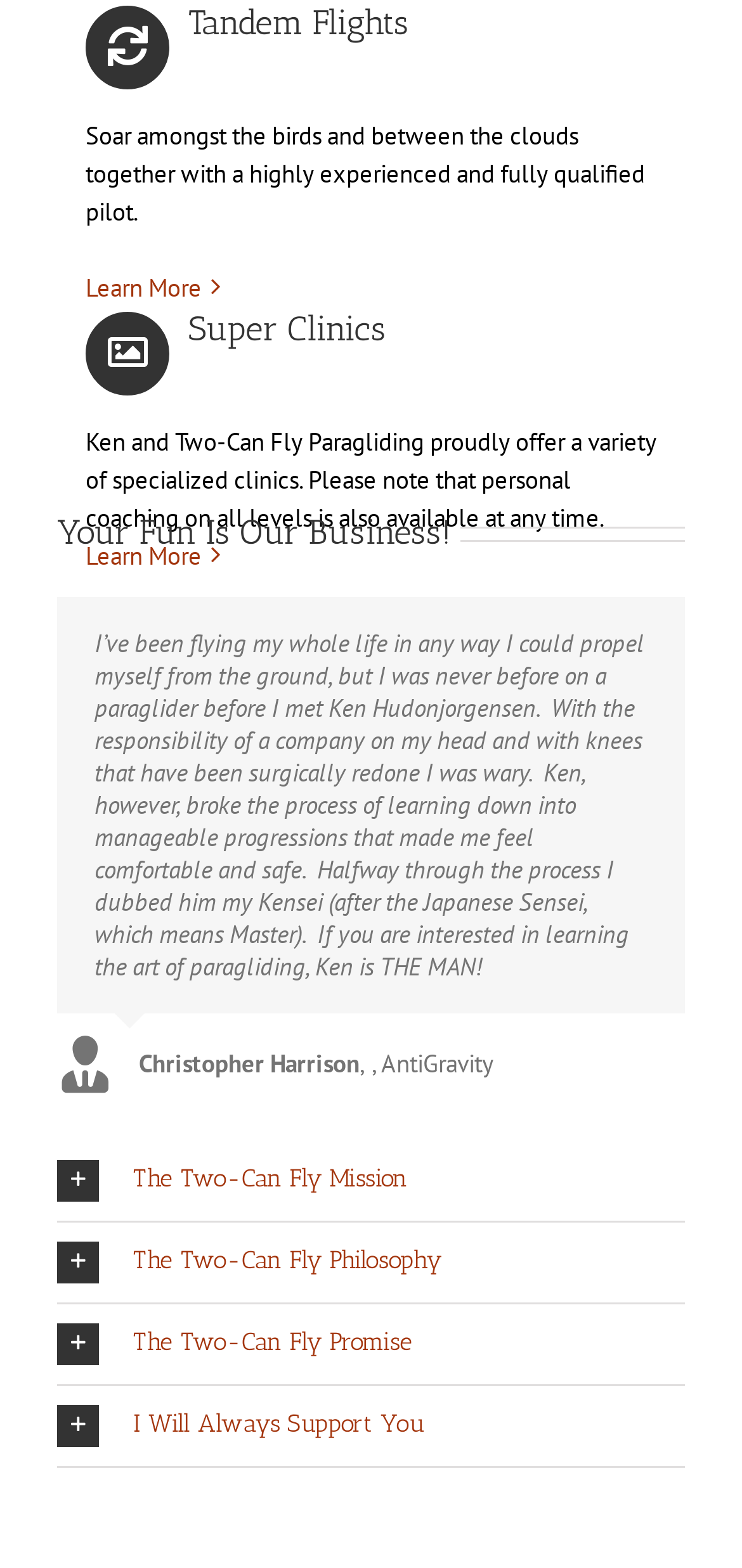What is the tone of the testimonials on the webpage?
Give a single word or phrase answer based on the content of the image.

Positive